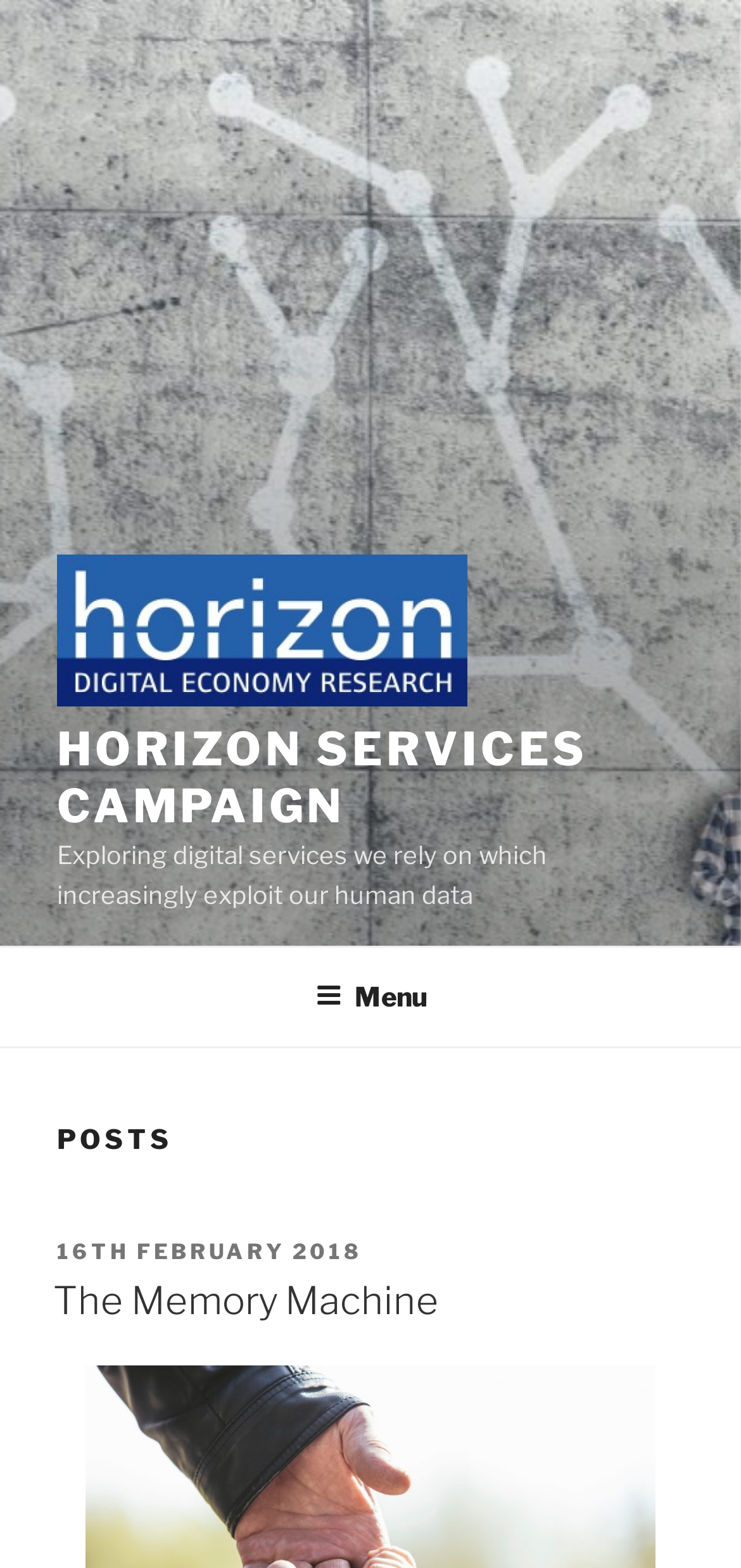What is the purpose of the button in the top menu?
Please use the visual content to give a single word or phrase answer.

To open the menu